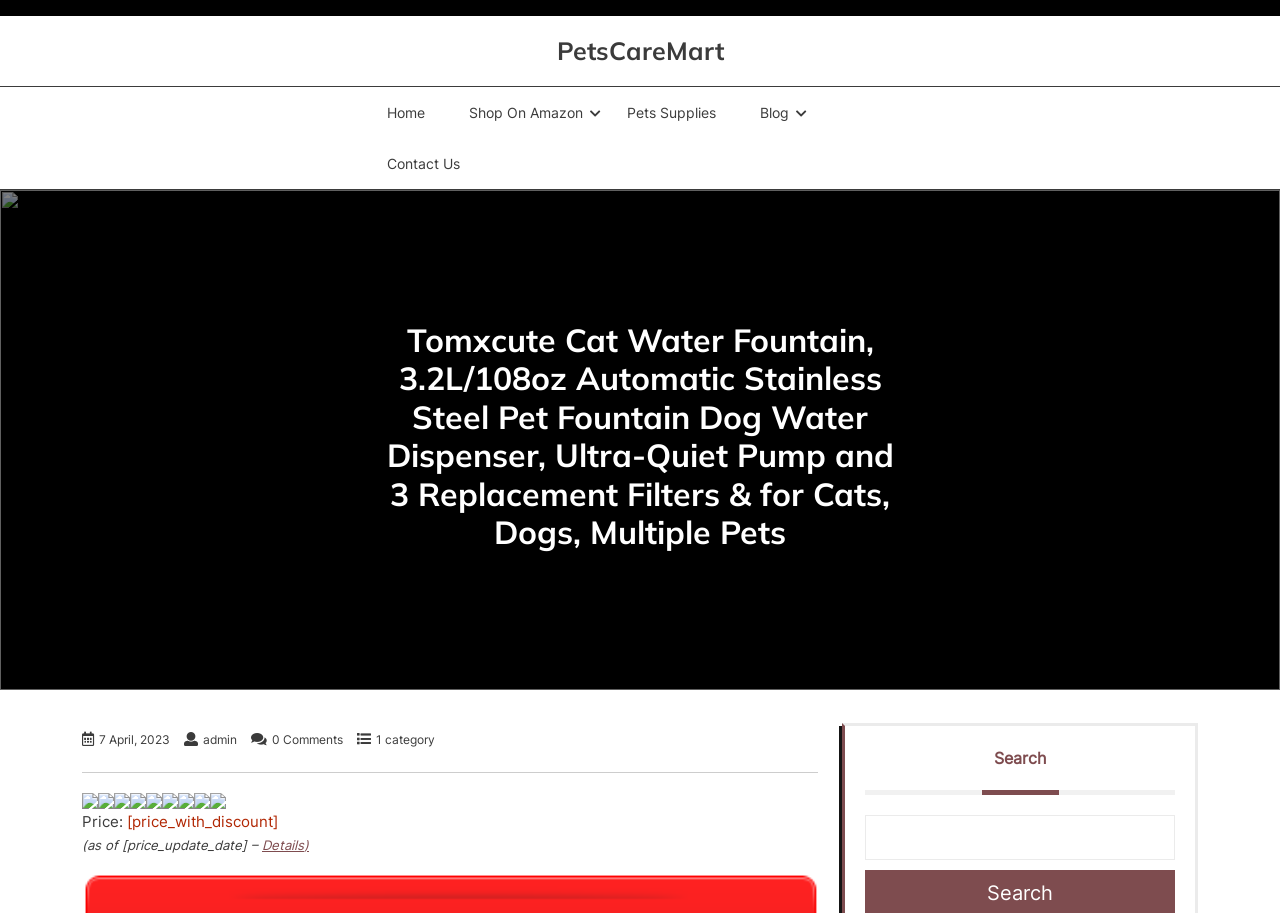Describe in detail what you see on the webpage.

The webpage is about a product, specifically a Tomxcute Cat Water Fountain, with a detailed description and purchasing information. At the top, there is a navigation menu with links to "Home", "Shop On Amazon", "Pets Supplies", "Blog", and "Contact Us". Below the navigation menu, there is a heading with the product name and a brief description.

On the left side of the page, there is a section with the product's price information, including the current price, a note about the price being accurate as of a specific date, and a disclaimer about prices and availability. Below this section, there are several small images, likely product ratings or reviews.

On the right side of the page, there is a search box with a "Search" button. Above the search box, there is a text "Search". At the bottom of the page, there is a separator line, and below it, there are some additional details about the product, including the date it was posted, the author, and the number of comments.

Overall, the webpage is focused on providing detailed information about the Tomxcute Cat Water Fountain product, with easy access to navigation, search, and purchasing options.